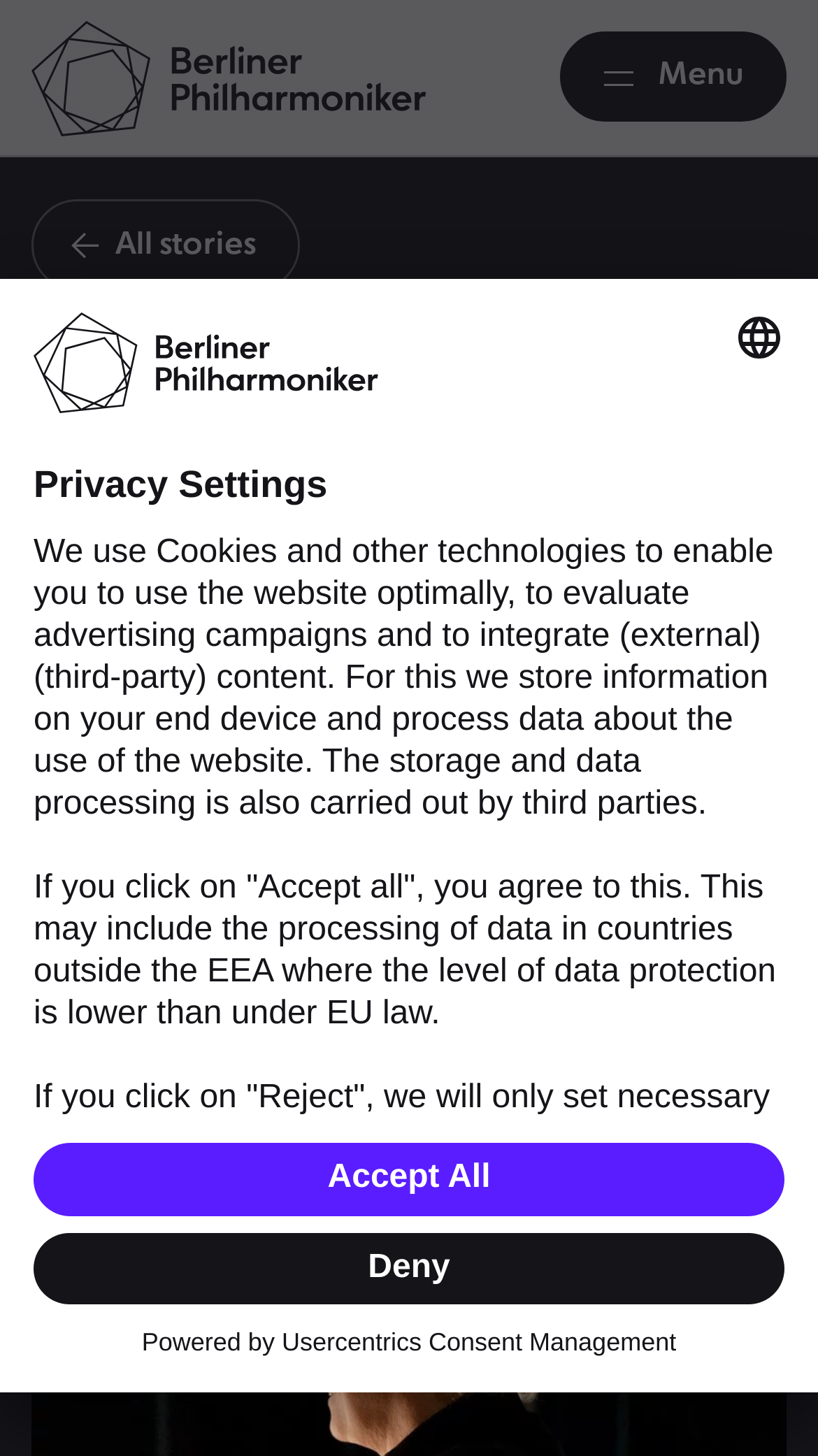Extract the primary heading text from the webpage.

Goodbye, Sir Simon!
The departing chief conductor looks back on his time with the Berliner Philharmoniker